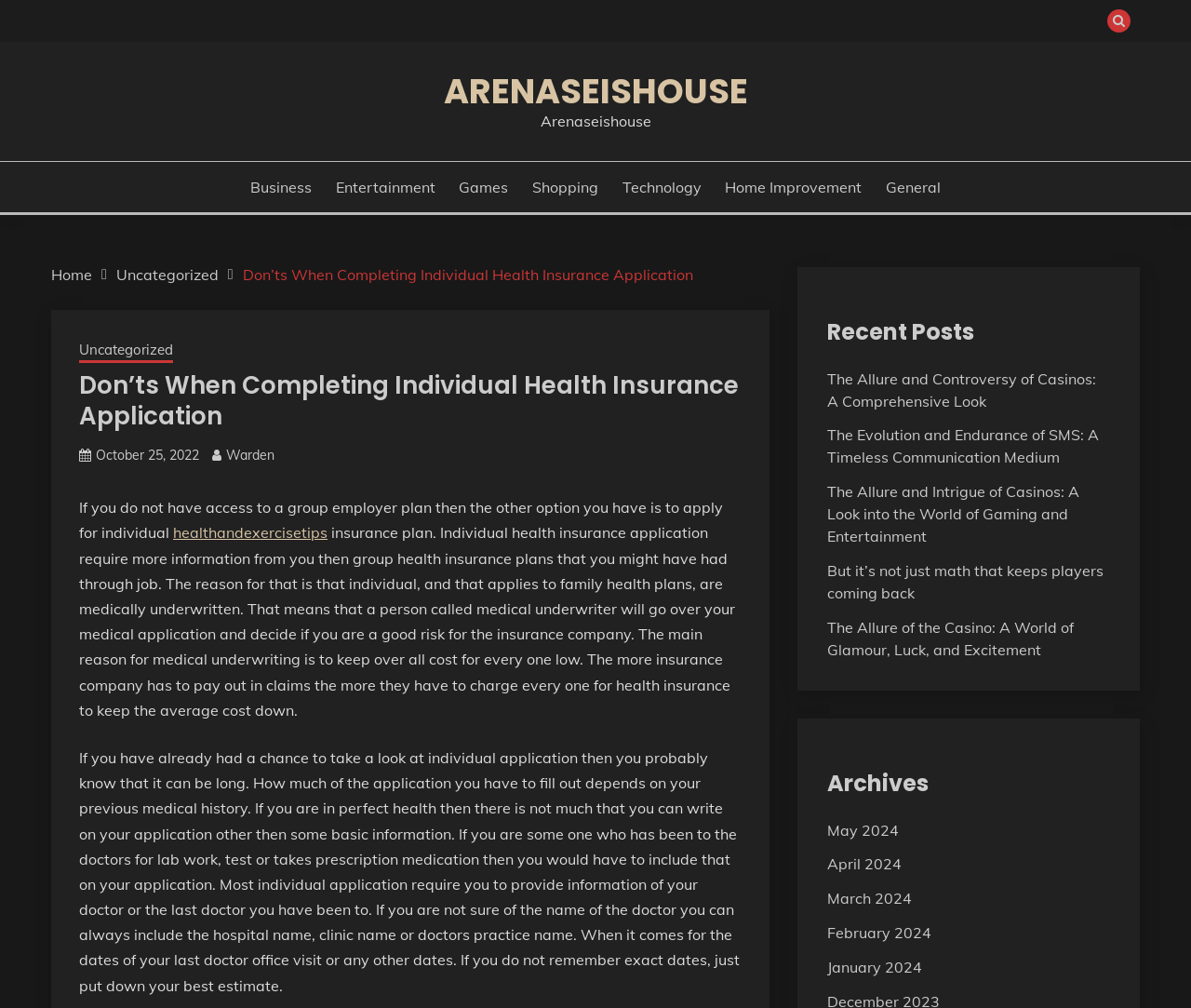Can you show the bounding box coordinates of the region to click on to complete the task described in the instruction: "Click the 'The Allure and Controversy of Casinos: A Comprehensive Look' link"?

[0.694, 0.366, 0.92, 0.407]